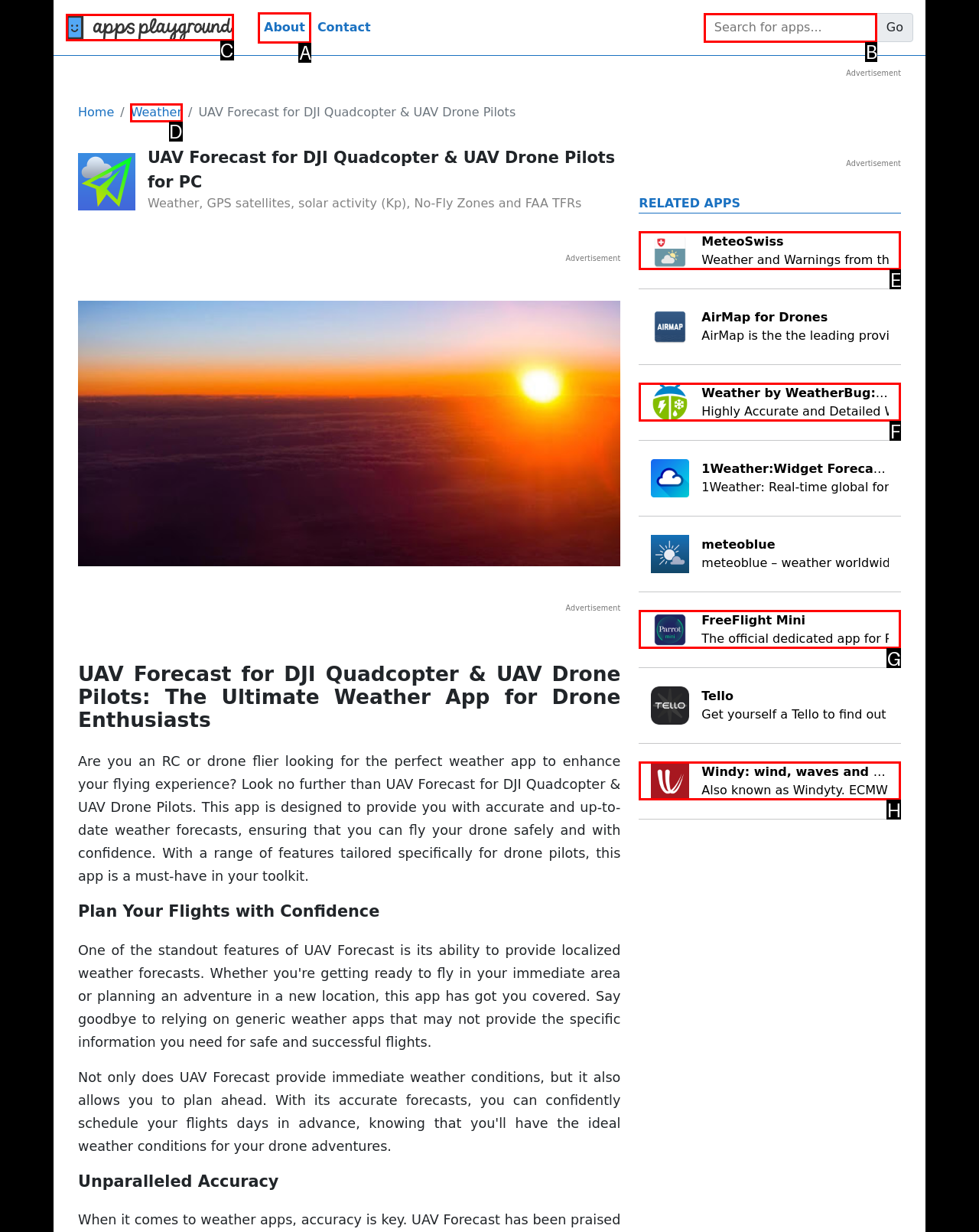Select the HTML element that needs to be clicked to carry out the task: Click on the Learn link under Career Development
Provide the letter of the correct option.

None